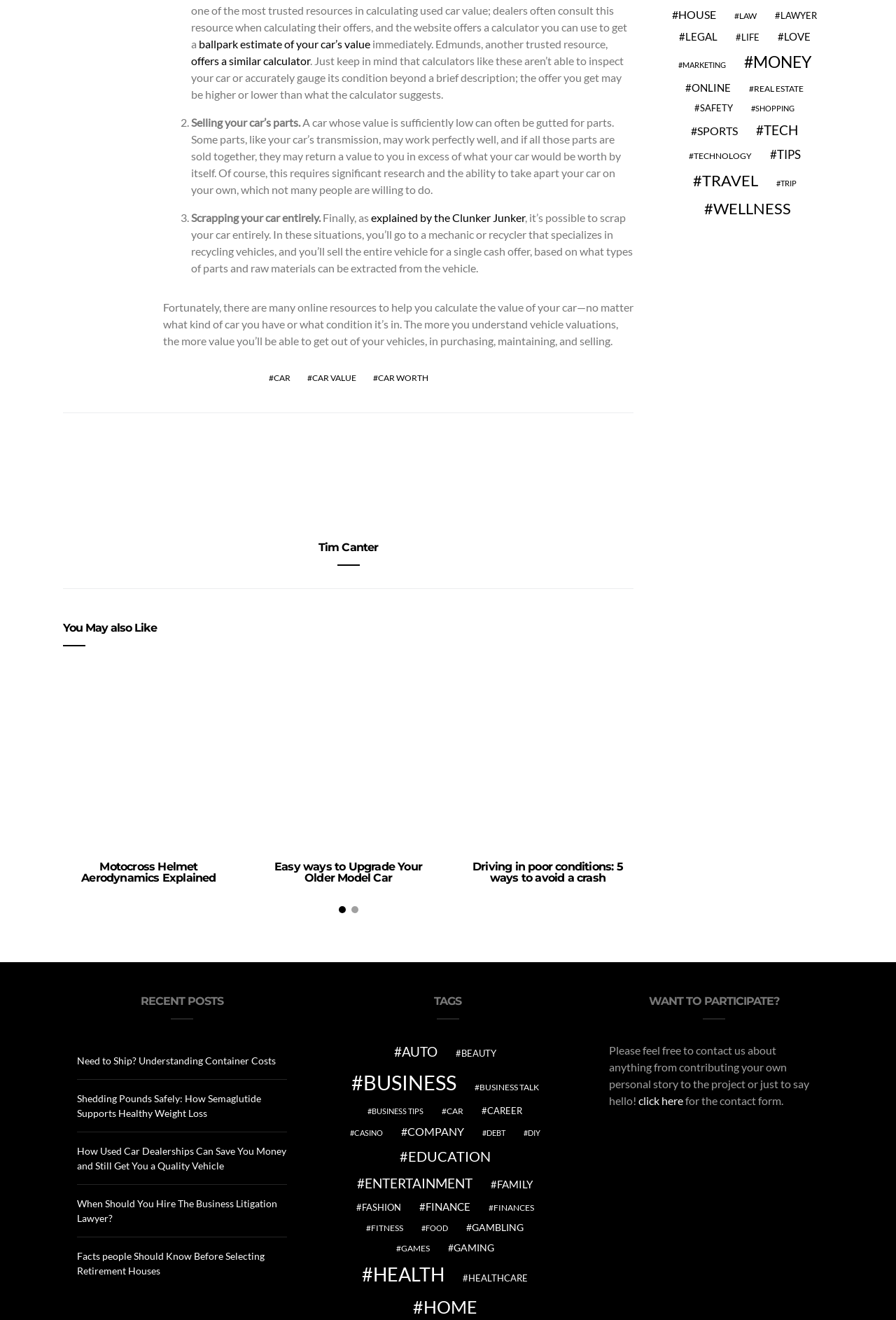Please pinpoint the bounding box coordinates for the region I should click to adhere to this instruction: "learn more about 'Motocross Helmet Aerodynamics Explained'".

[0.091, 0.651, 0.241, 0.67]